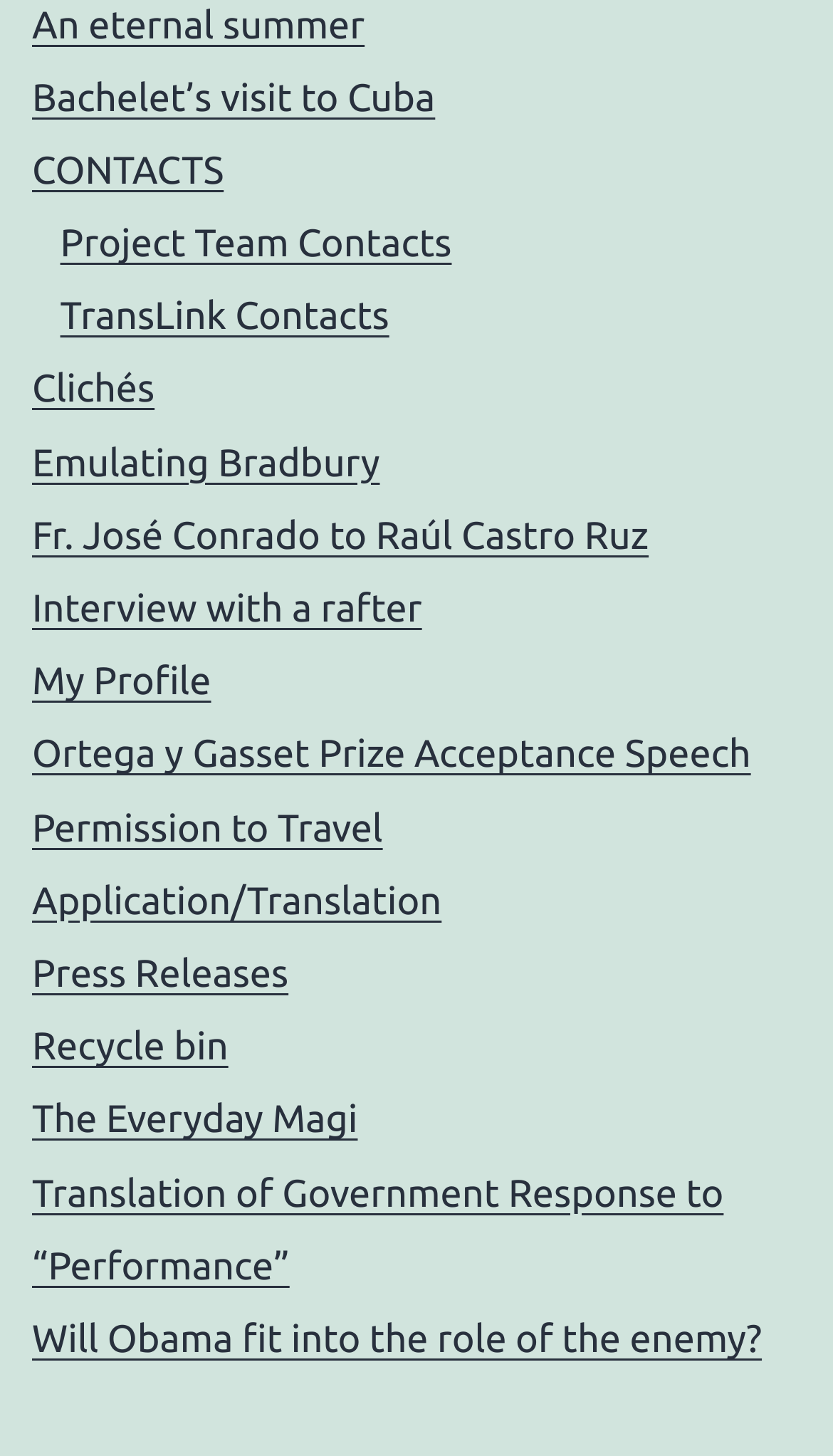Pinpoint the bounding box coordinates of the clickable area necessary to execute the following instruction: "view An eternal summer". The coordinates should be given as four float numbers between 0 and 1, namely [left, top, right, bottom].

[0.038, 0.002, 0.438, 0.032]